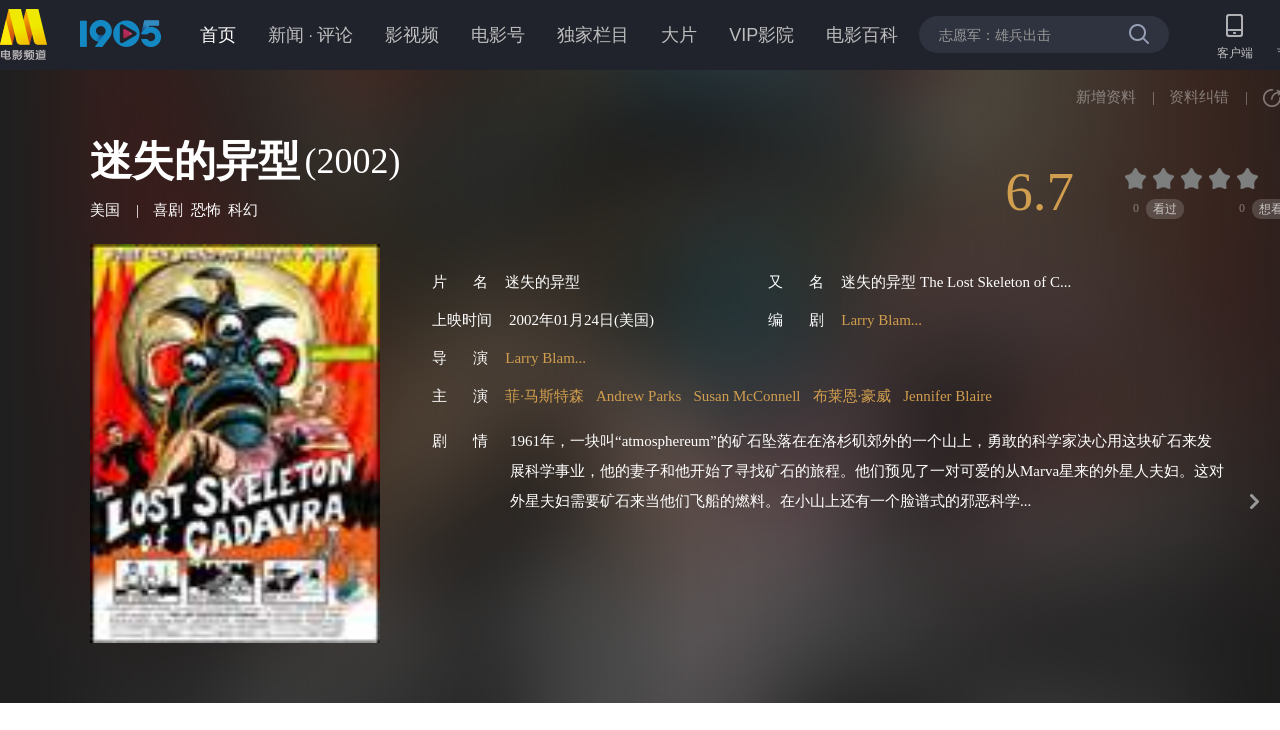Give a short answer using one word or phrase for the question:
What is the release date of the movie?

2002年01月24日